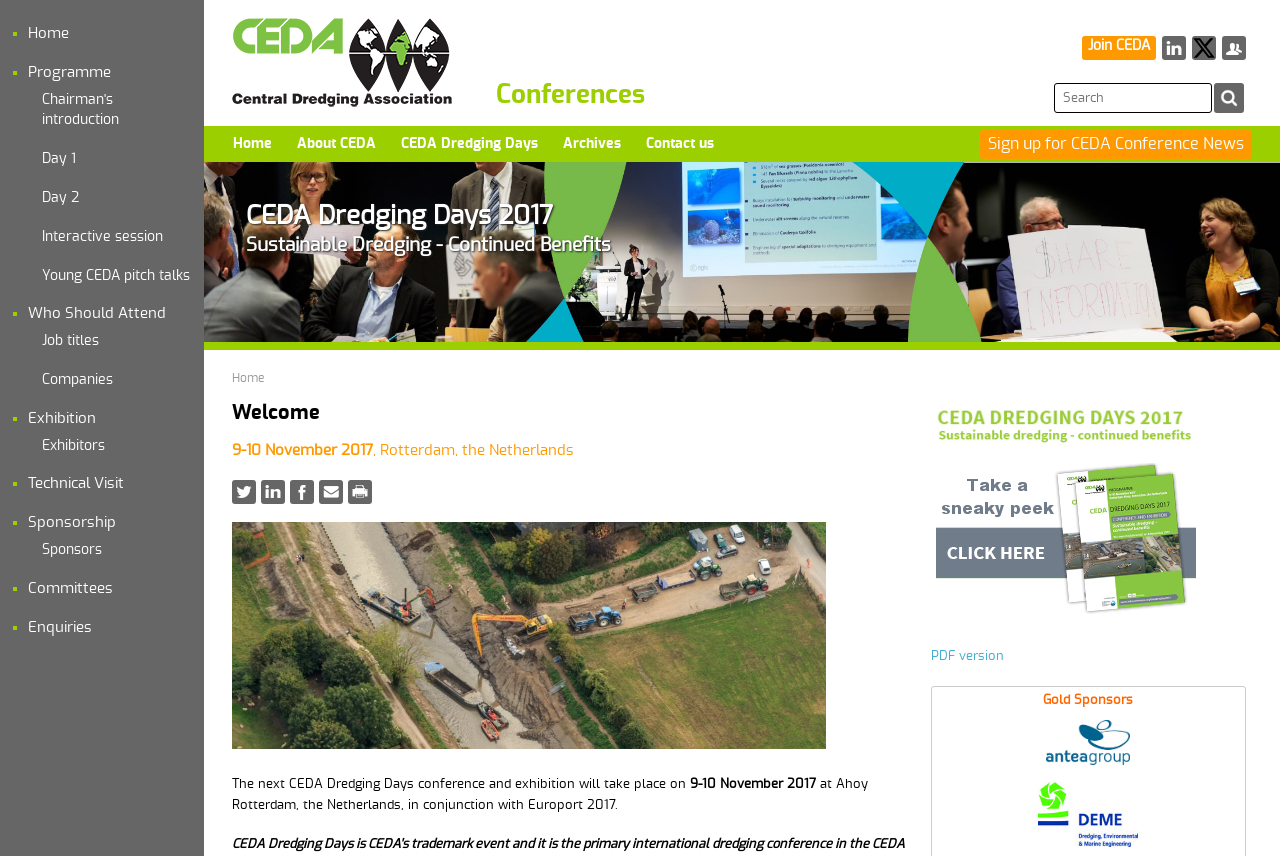Please provide the bounding box coordinates for the element that needs to be clicked to perform the instruction: "Download PDF version". The coordinates must consist of four float numbers between 0 and 1, formatted as [left, top, right, bottom].

[0.727, 0.76, 0.785, 0.775]